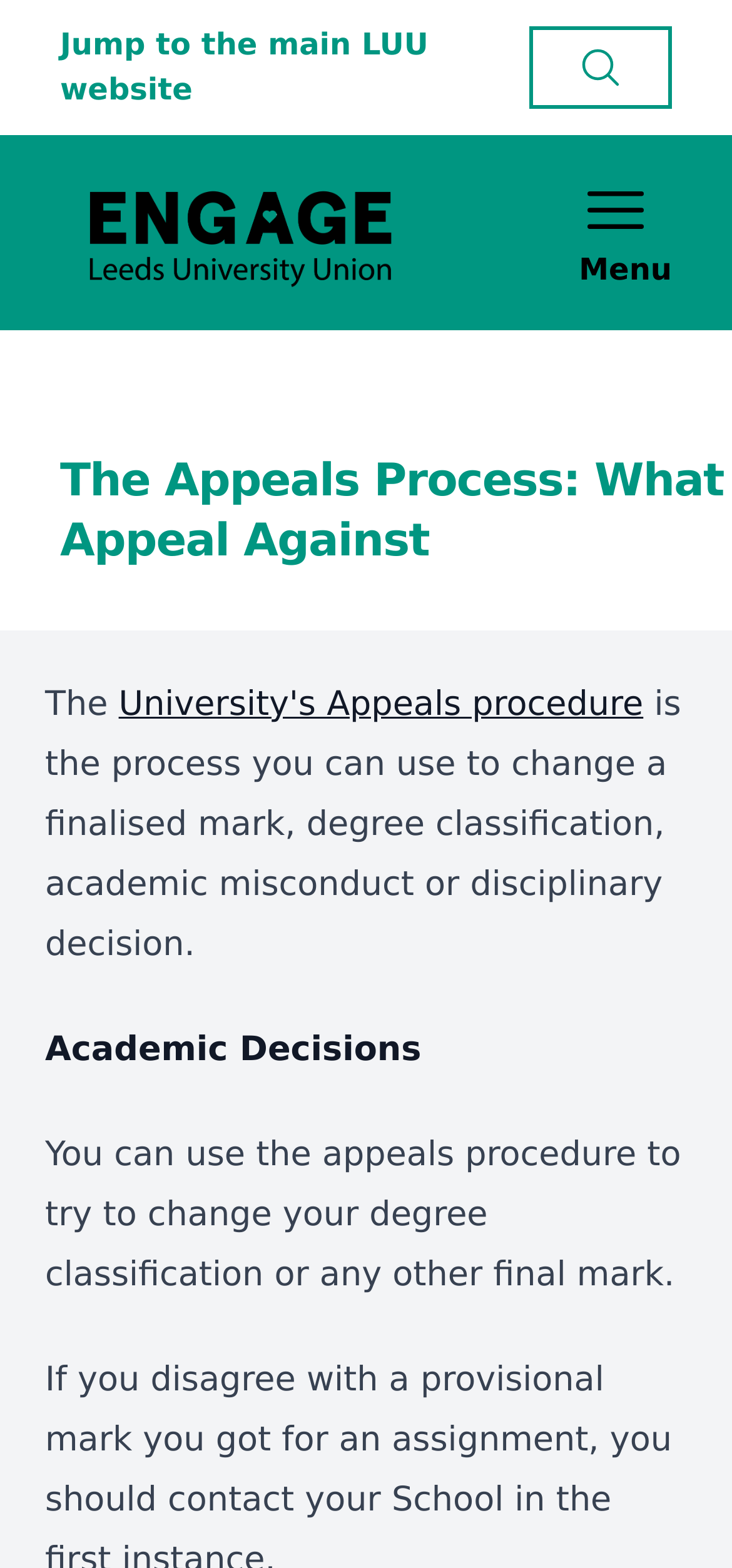Using the webpage screenshot, find the UI element described by University's Appeals procedure. Provide the bounding box coordinates in the format (top-left x, top-left y, bottom-right x, bottom-right y), ensuring all values are floating point numbers between 0 and 1.

[0.162, 0.438, 0.879, 0.463]